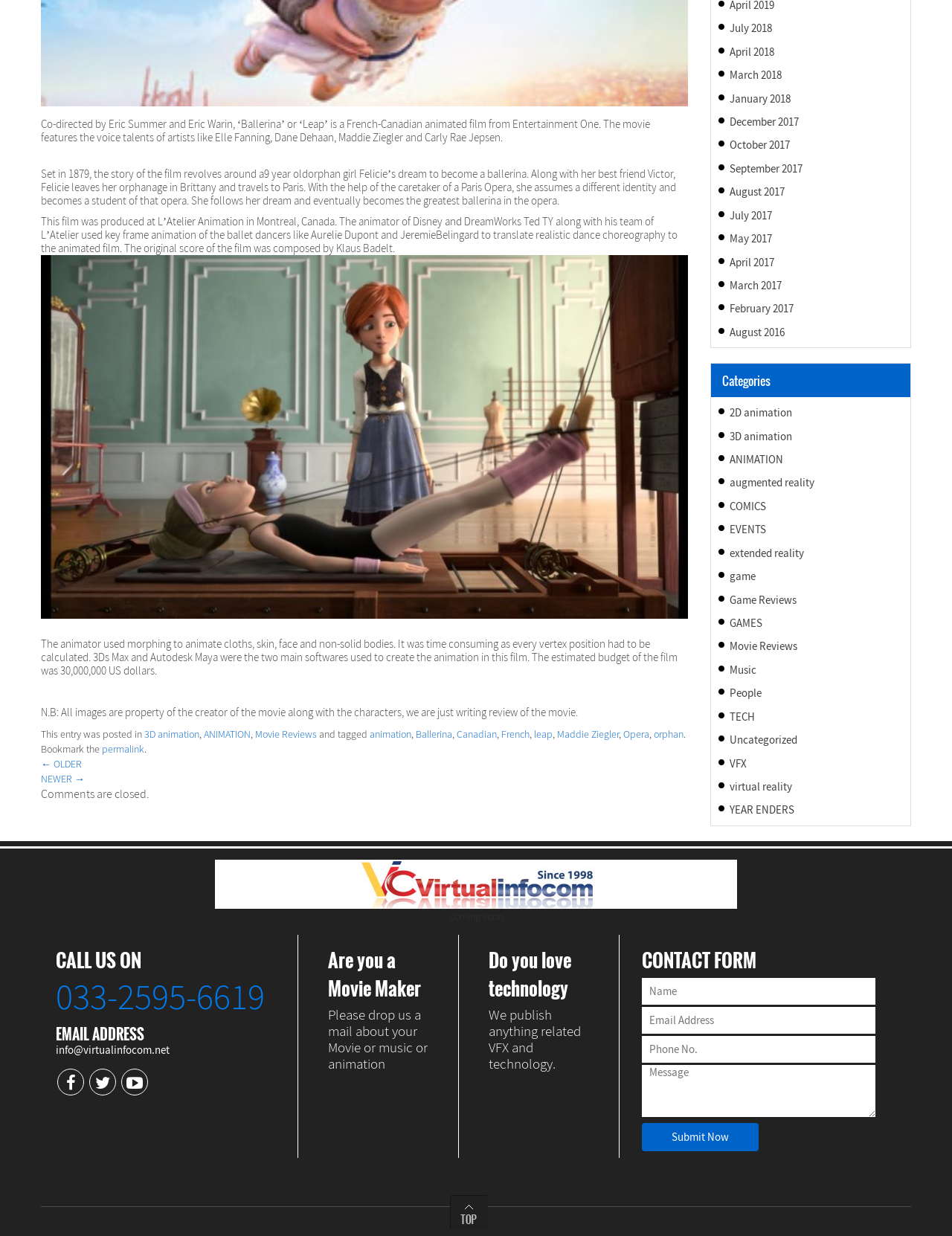Analyze the image and provide a detailed answer to the question: What is the name of the movie reviewed on this webpage?

I determined the answer by reading the text on the webpage, which mentions 'Ballerina' or 'Leap' as the title of the French-Canadian animated film being reviewed.